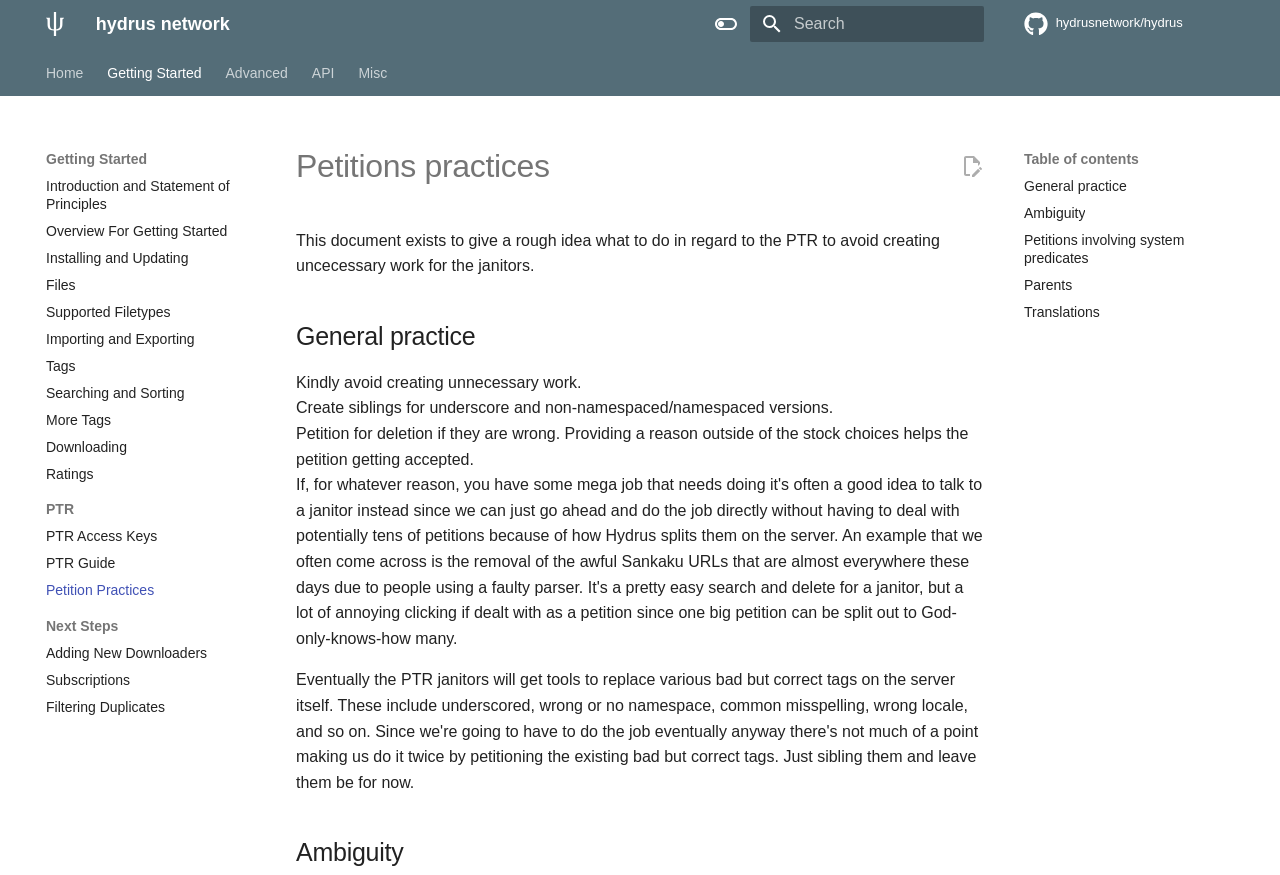Explain the webpage in detail, including its primary components.

The webpage is a documentation page for the Hydrus Network, a personal booru-style media tagger. At the top, there is a navigation header with a logo, a link to switch to dark mode, and a search bar. Below the header, there are several tabs, including "Home", "Getting Started", "Advanced", "API", and "Misc".

The main content of the page is divided into sections, with headings and links to subtopics. The first section is "Getting Started", which has links to various subtopics such as "Introduction and Statement of Principles", "Overview For Getting Started", and "Installing and Updating". There is also a section on "PTR" (Petition Practices) with links to subtopics like "PTR Access Keys" and "PTR Guide".

To the right of the main content, there is a table of contents with links to different sections of the page, including "General practice", "Ambiguity", and "Petitions involving system predicates". At the bottom of the page, there is a button to go back to the top.

Throughout the page, there are various images, including logos, icons, and buttons. The page also has a search function, which allows users to search for specific keywords or phrases. Overall, the page is well-organized and easy to navigate, with clear headings and concise text.